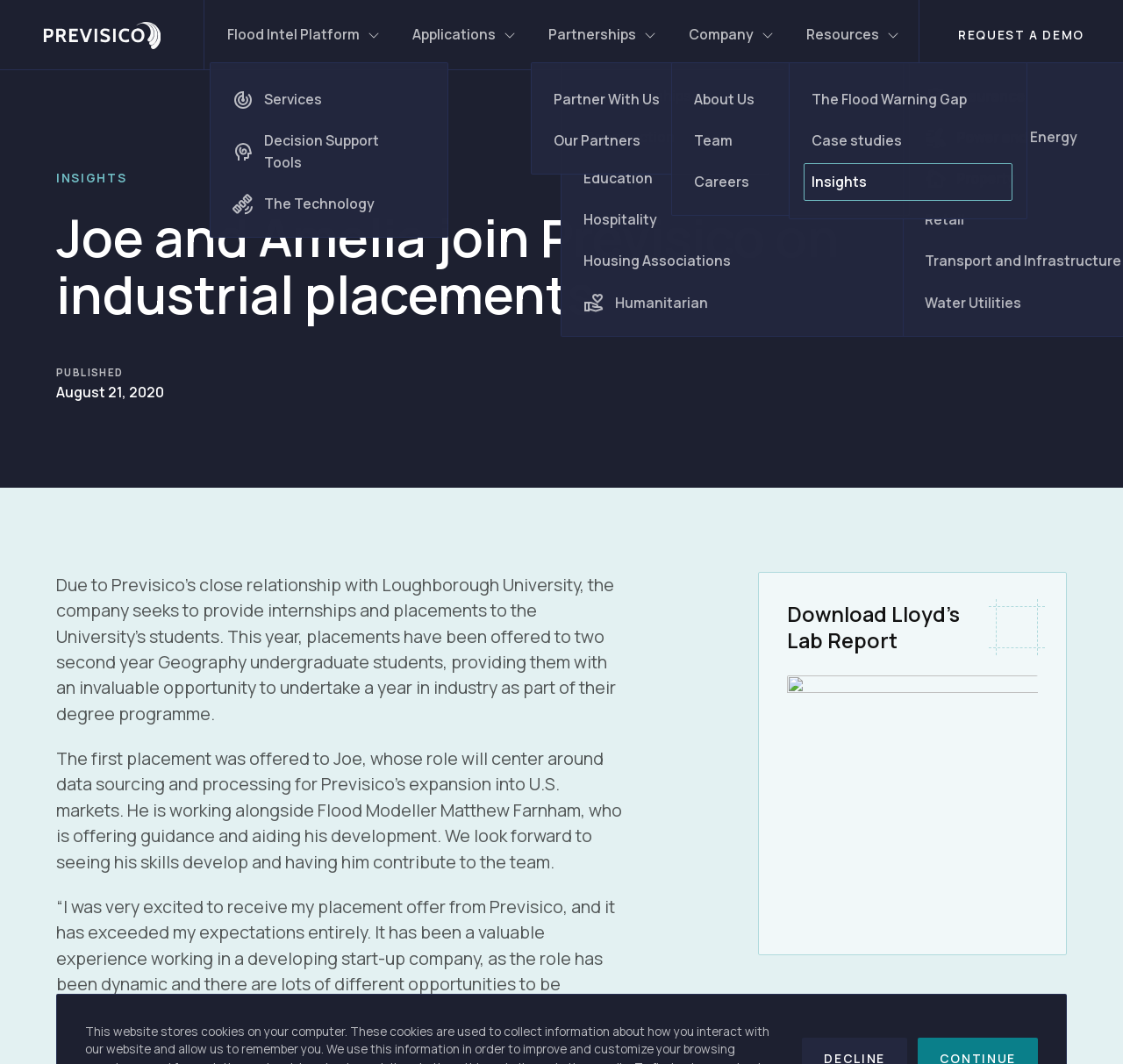Convey a detailed summary of the webpage, mentioning all key elements.

The webpage is about Previsico, a company that provides flood resilience solutions. At the top, there is a navigation menu with links to "Flood Intel Platform", "Services", "Decision Support Tools", and "The Technology". Below the navigation menu, there are two columns of links. The left column has links to various industries that Previsico serves, such as "Car Dealerships", "Construction", and "Education". Each link has a corresponding icon next to it. The right column has links to "Partnerships", "Company", "Resources", and other related topics.

The main content of the webpage is an article about two students, Joe and Amelia, who have joined Previsico on industrial placements. The article is divided into sections, with headings and paragraphs of text. There is a description of the company's relationship with Loughborough University and how it provides internships and placements to students. The article then focuses on Joe's role, which involves data sourcing and processing for Previsico's expansion into U.S. markets. There is also a mention of Matthew Farnham, a Flood Modeller who is guiding Joe's development.

At the bottom of the article, there is a heading "Download Lloyd's Lab Report" with a link to download the report. Overall, the webpage has a clean and organized layout, with clear headings and concise text.